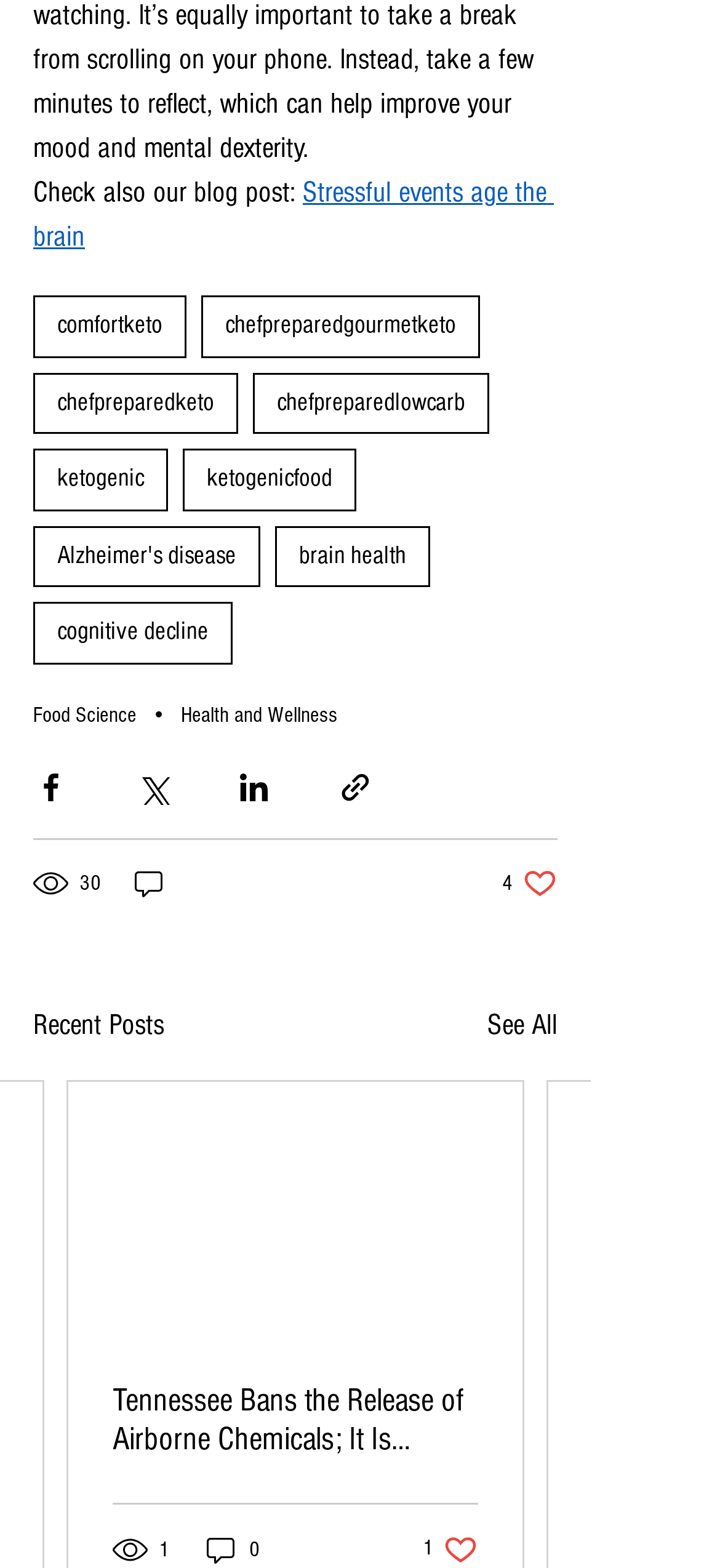What is the category of the link 'Food Science'?
Observe the image and answer the question with a one-word or short phrase response.

Health and Wellness